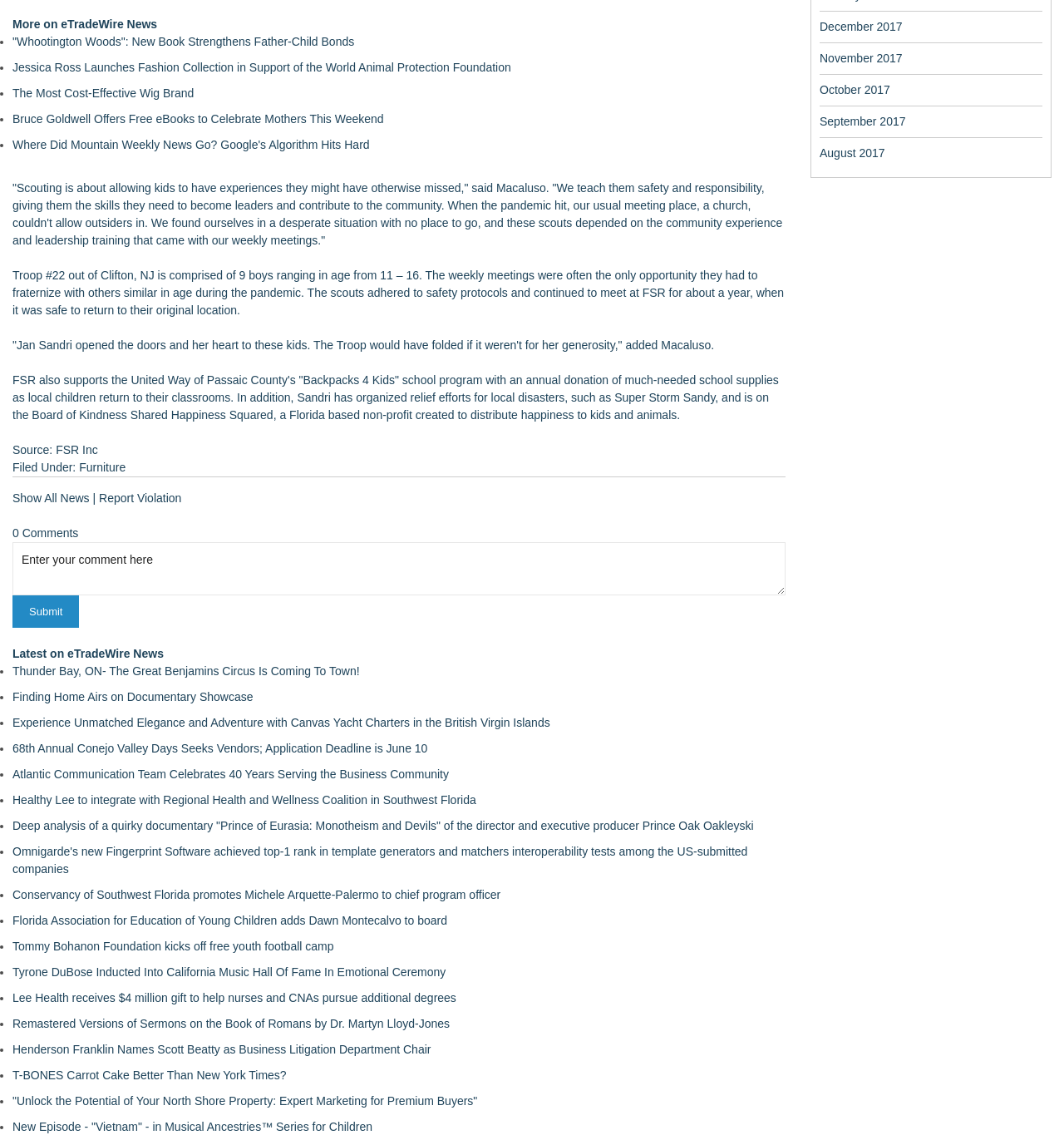Find the bounding box coordinates for the HTML element described as: "Show All News". The coordinates should consist of four float values between 0 and 1, i.e., [left, top, right, bottom].

[0.012, 0.431, 0.084, 0.443]